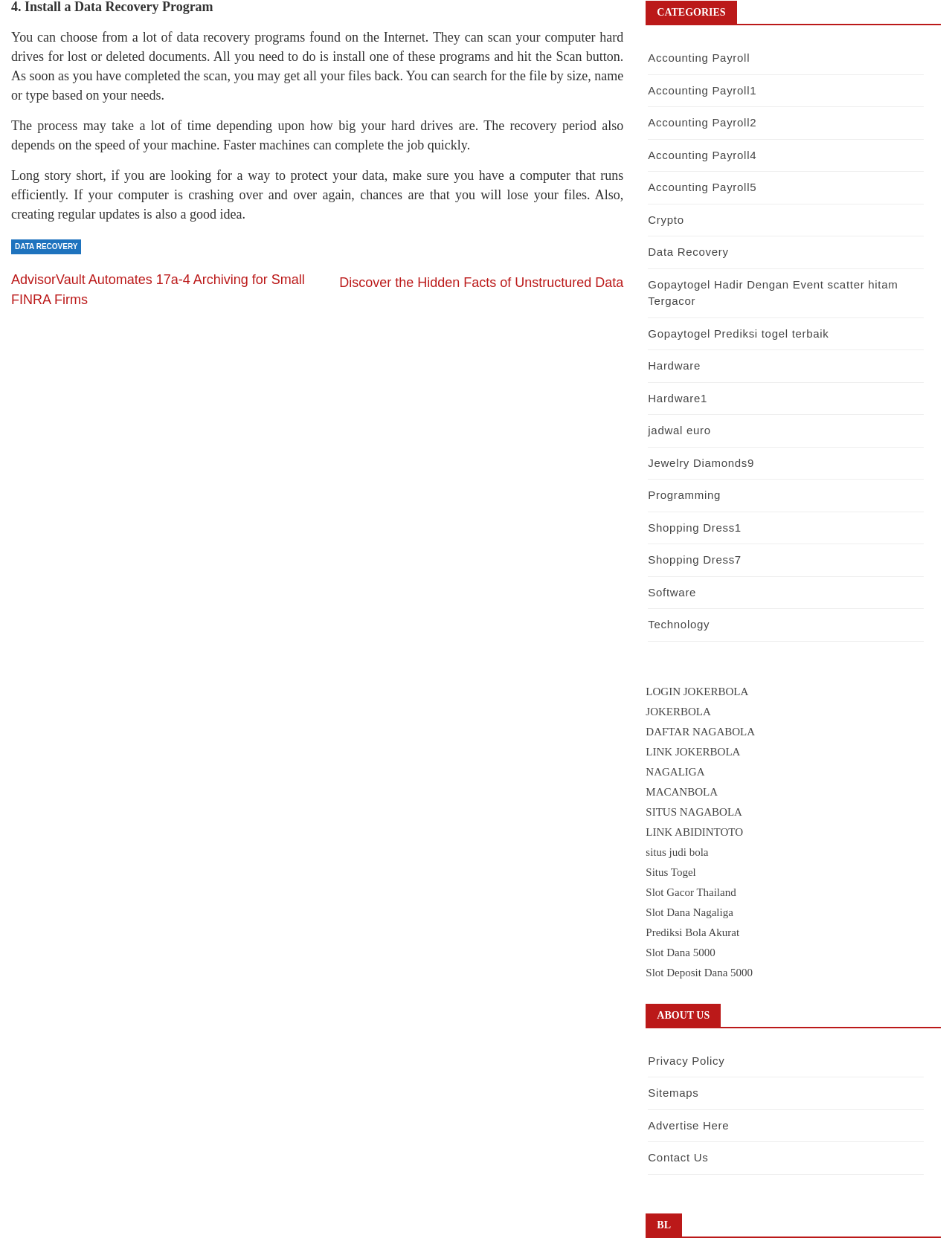Determine the bounding box coordinates for the area you should click to complete the following instruction: "Click on DATA RECOVERY".

[0.012, 0.193, 0.086, 0.205]